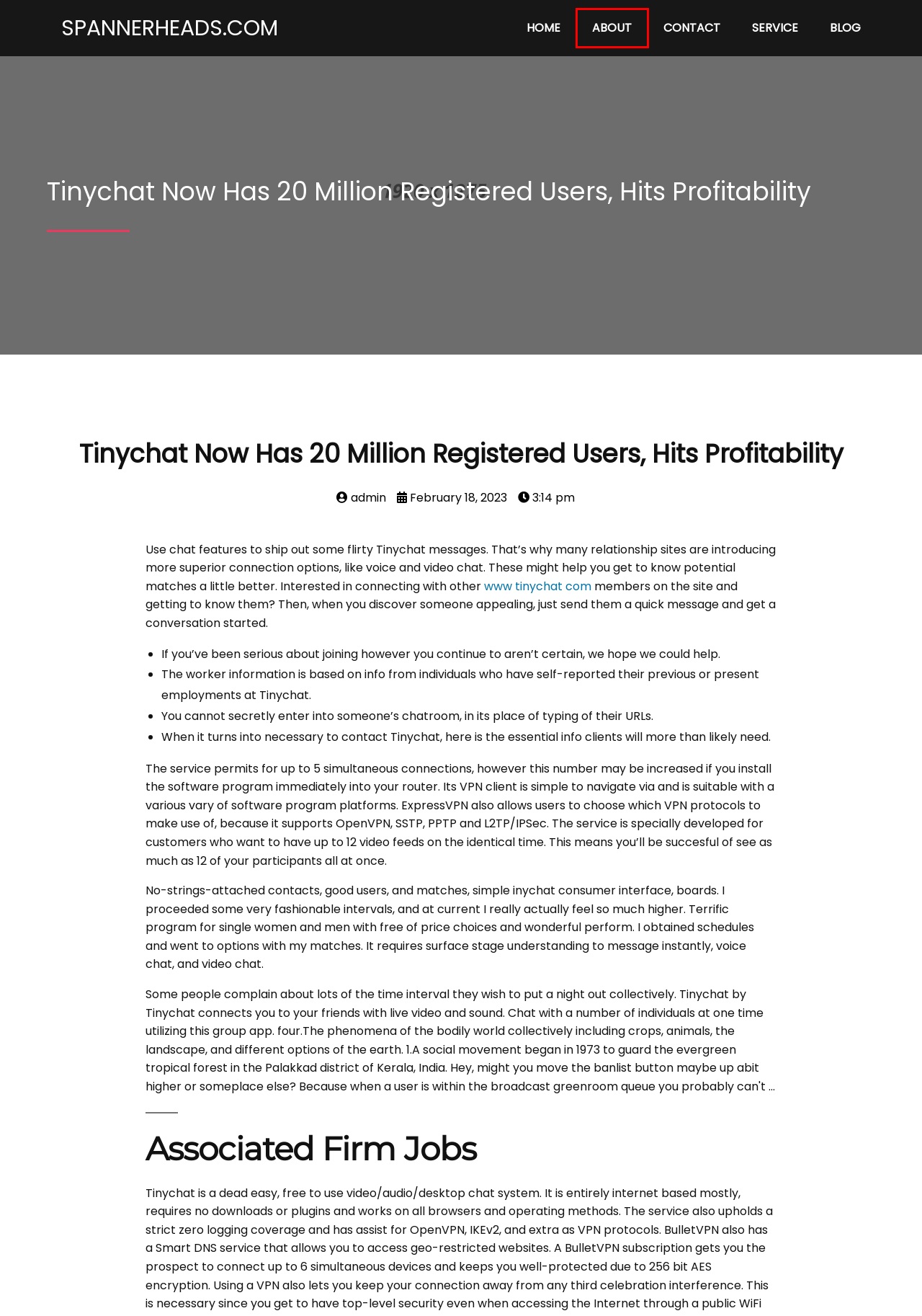Examine the screenshot of the webpage, which includes a red bounding box around an element. Choose the best matching webpage description for the page that will be displayed after clicking the element inside the red bounding box. Here are the candidates:
A. admin – Spannerheads.com
B. Contact – Spannerheads.com
C. About – Spannerheads.com
D. February 18, 2023 – Spannerheads.com
E. Blog – Spannerheads.com
F. Service – Spannerheads.com
G. Tinychat Random Video Chat - Chatib
H. Spannerheads.com – The site for Spannerheads

C